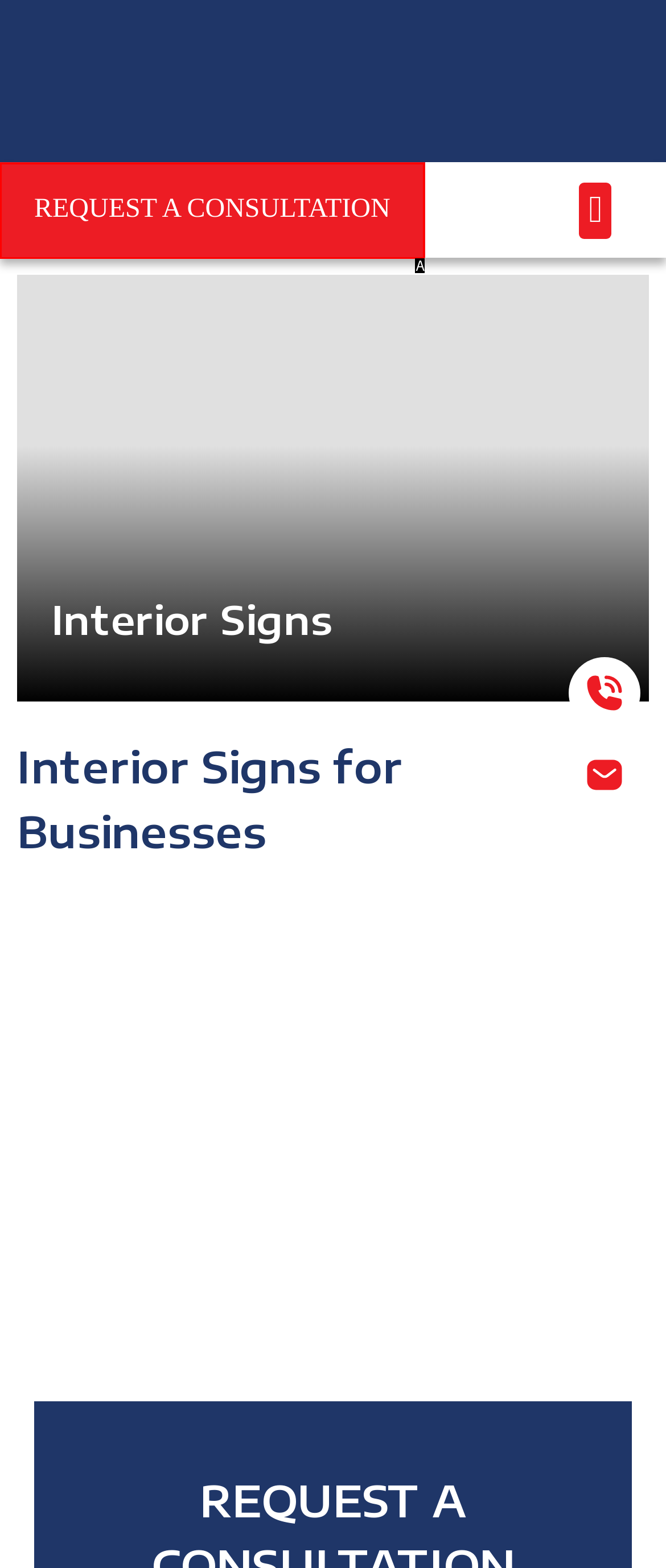From the given options, choose the HTML element that aligns with the description: Request a Consultation. Respond with the letter of the selected element.

A